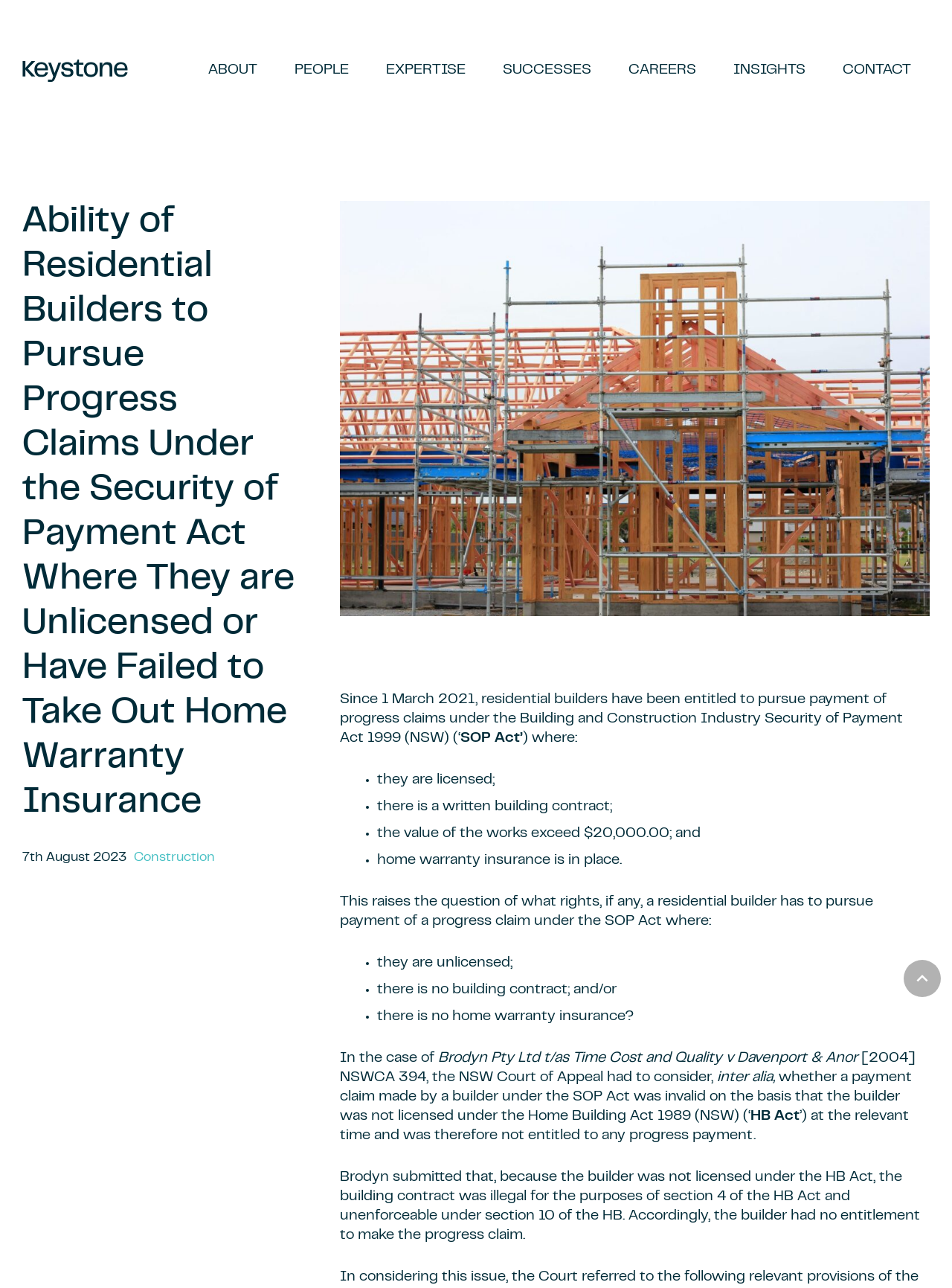Locate the bounding box coordinates of the element that should be clicked to fulfill the instruction: "Read the article posted on 7th August 2023".

[0.023, 0.661, 0.133, 0.671]